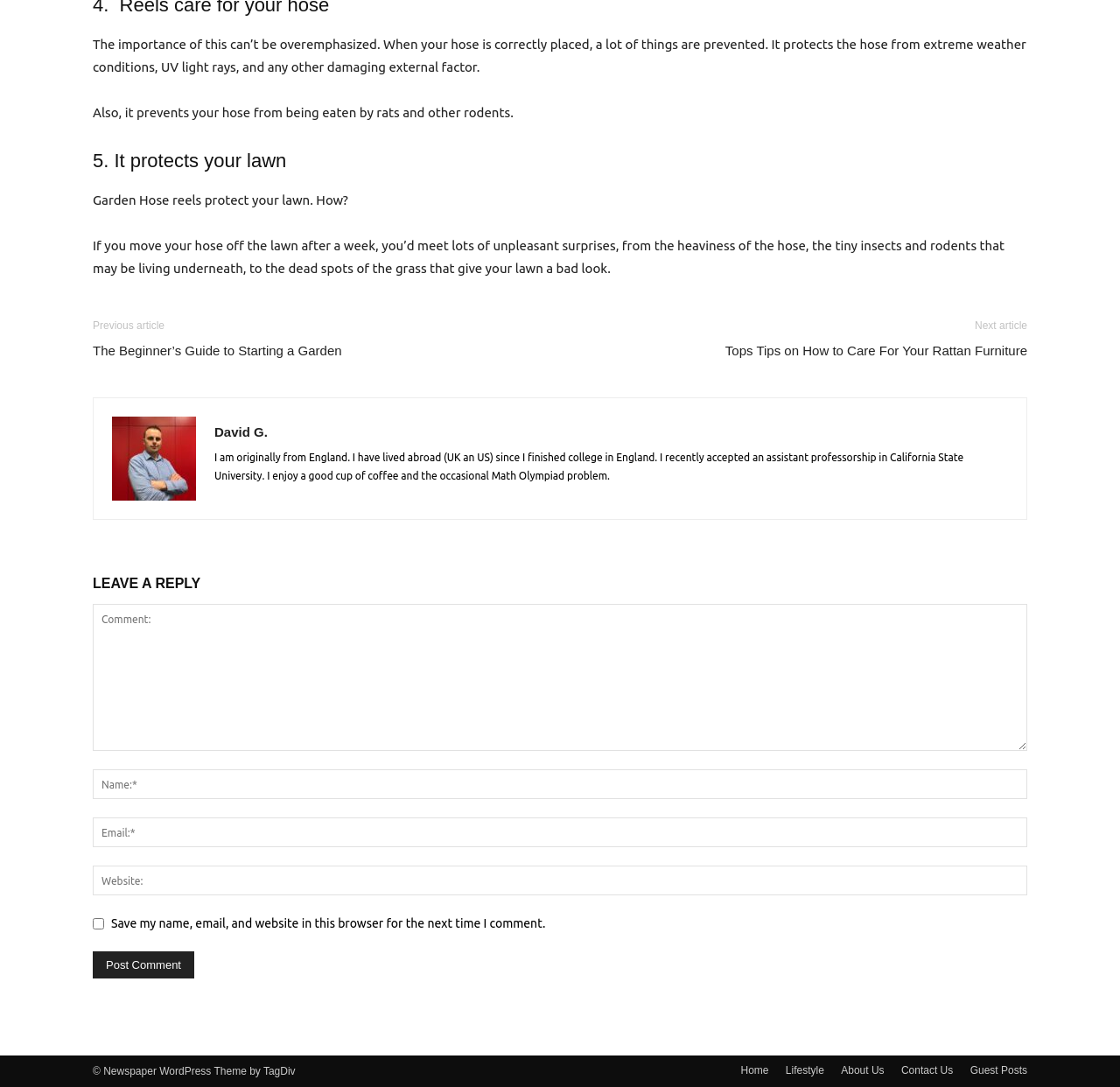What is required to leave a reply?
Make sure to answer the question with a detailed and comprehensive explanation.

The webpage has a comment section that requires users to fill in their name, email, and comment to leave a reply. These fields are marked as required.